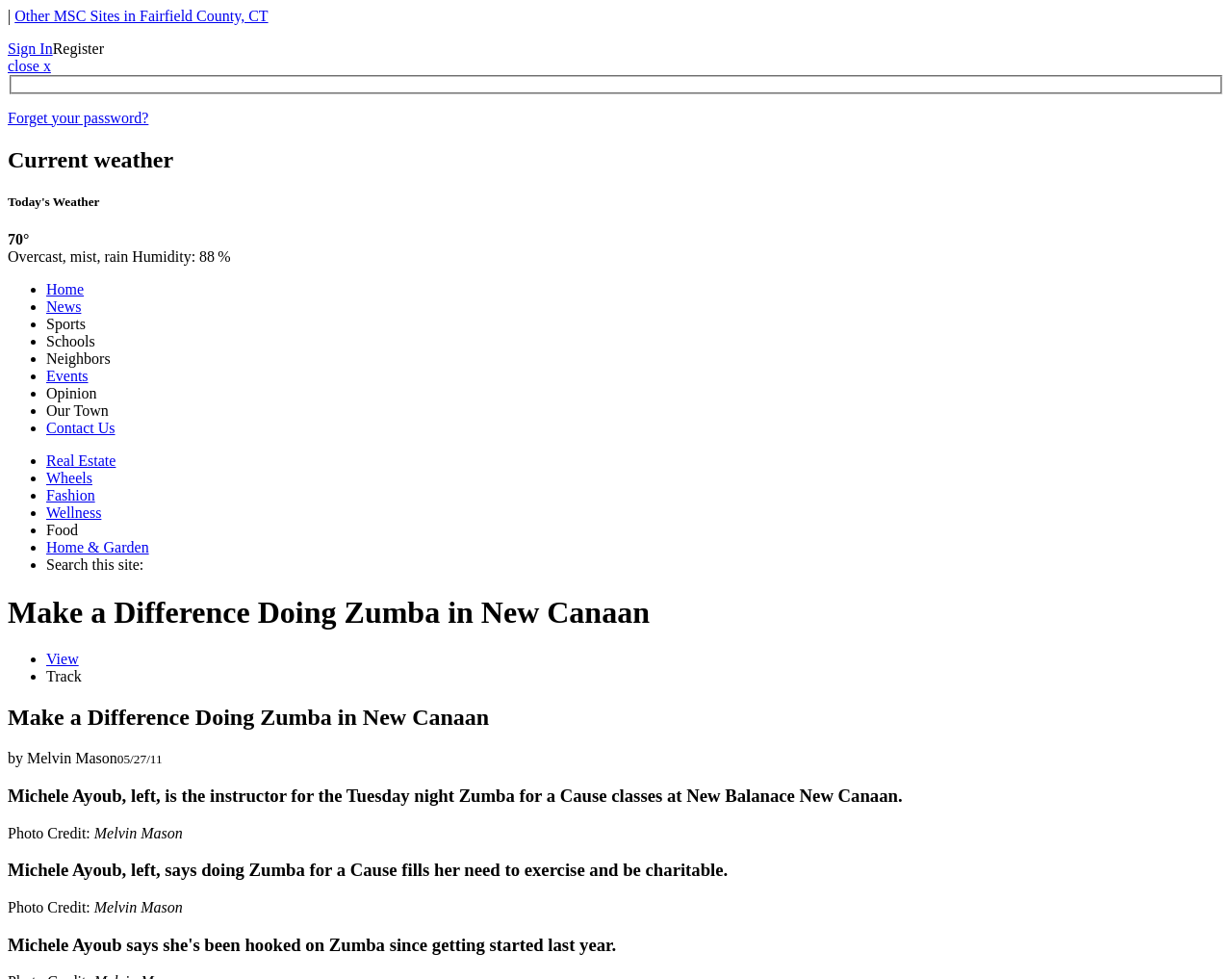Please identify the bounding box coordinates of where to click in order to follow the instruction: "Sign in".

[0.006, 0.041, 0.043, 0.058]